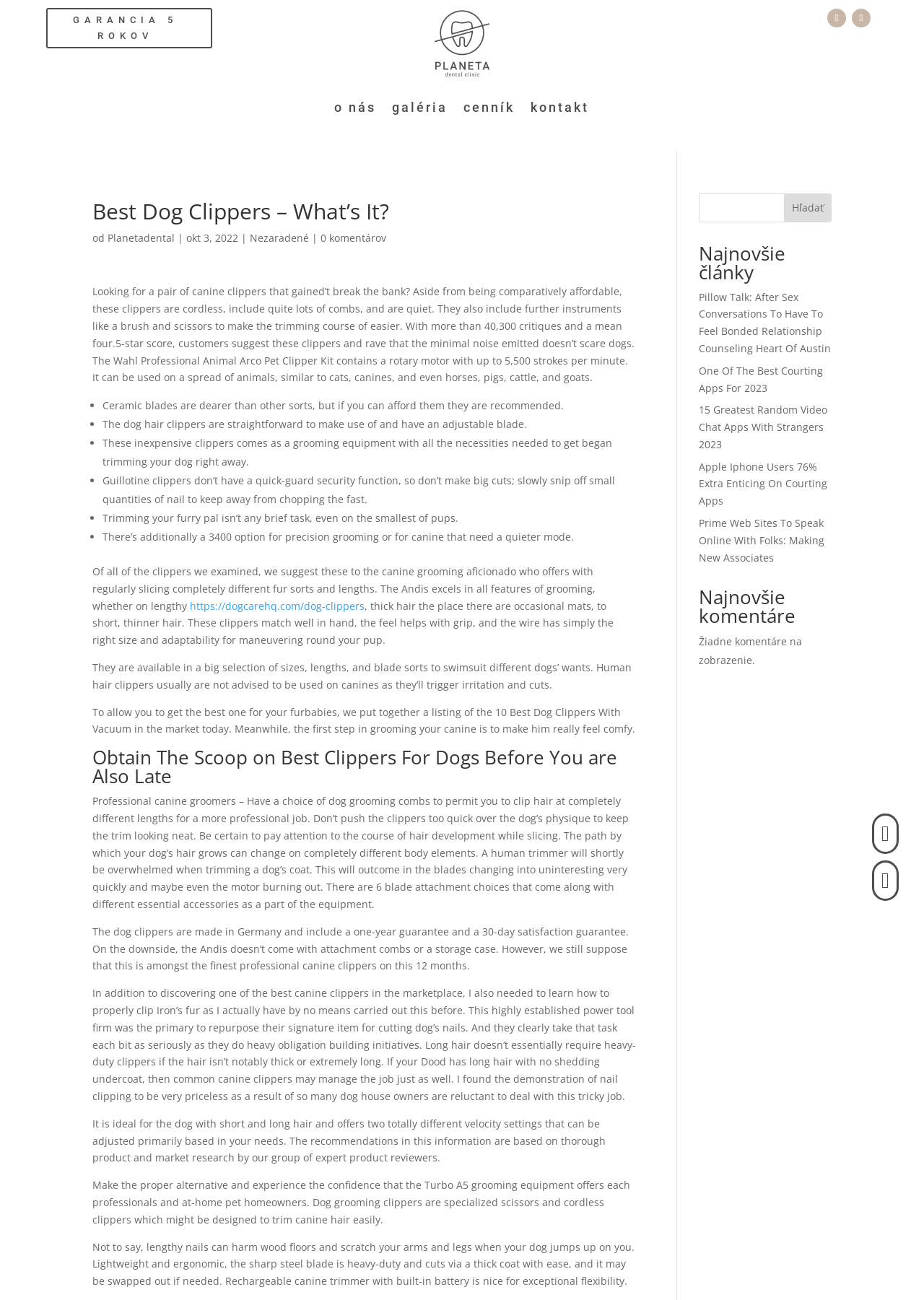Locate the bounding box coordinates of the area you need to click to fulfill this instruction: 'Donate to the cause'. The coordinates must be in the form of four float numbers ranging from 0 to 1: [left, top, right, bottom].

None